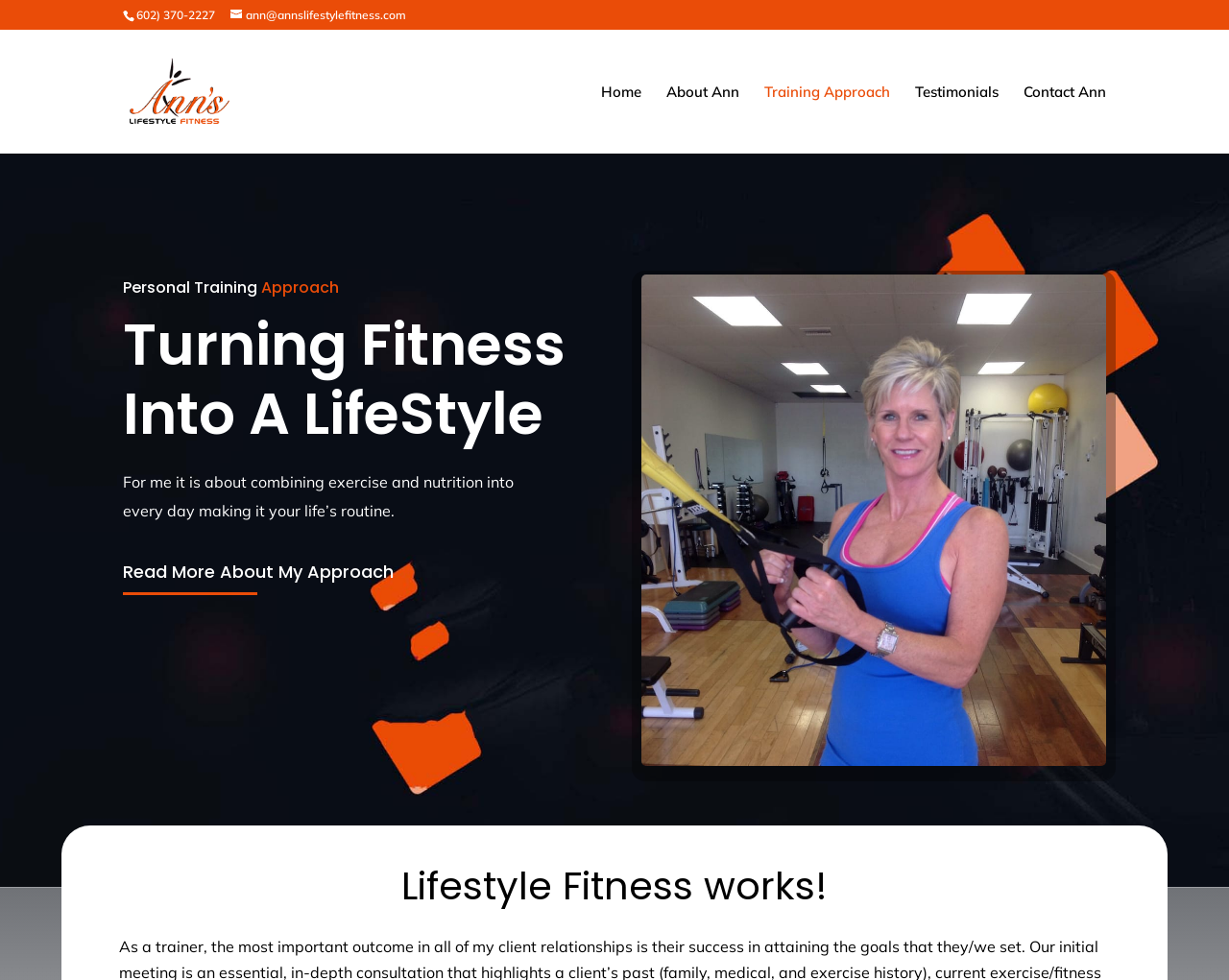Please identify the primary heading of the webpage and give its text content.

Turning Fitness Into A LifeStyle